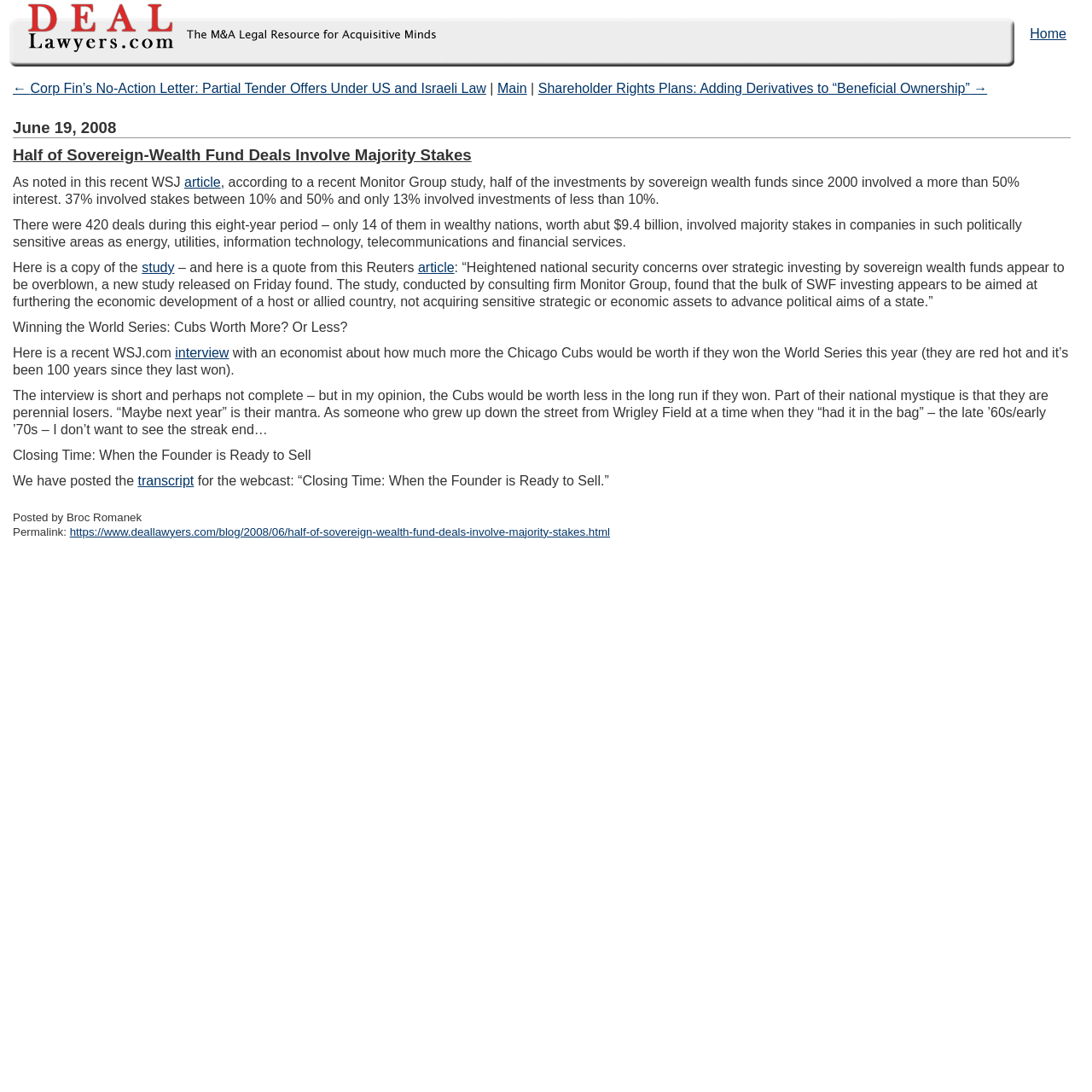Summarize the webpage with a detailed and informative caption.

This webpage is a blog post titled "Half of Sovereign-Wealth Fund Deals Involve Majority Stakes" on DealLawyers.com. At the top, there is a link to the blog's homepage and a heading with the title of the blog post. Below the title, there are links to navigate to other blog posts, including "Home", "← Corp Fin’s No-Action Letter: Partial Tender Offers Under US and Israeli Law", and "Main".

The main content of the blog post is an article that discusses a recent study on sovereign wealth funds. The article begins with a header that displays the title of the post, followed by a static text that mentions the study. There are several paragraphs of text that summarize the study's findings, including statistics on the number of deals and the percentage of investments in different industries.

The article also includes links to other relevant articles, such as a Wall Street Journal article and a Reuters article. Additionally, there are two separate sections that discuss unrelated topics: one about the value of the Chicago Cubs if they were to win the World Series, and another about a webcast on "Closing Time: When the Founder is Ready to Sell".

At the bottom of the page, there is a footer section that displays the author's name, "Broc Romanek", and a permalink to the blog post.